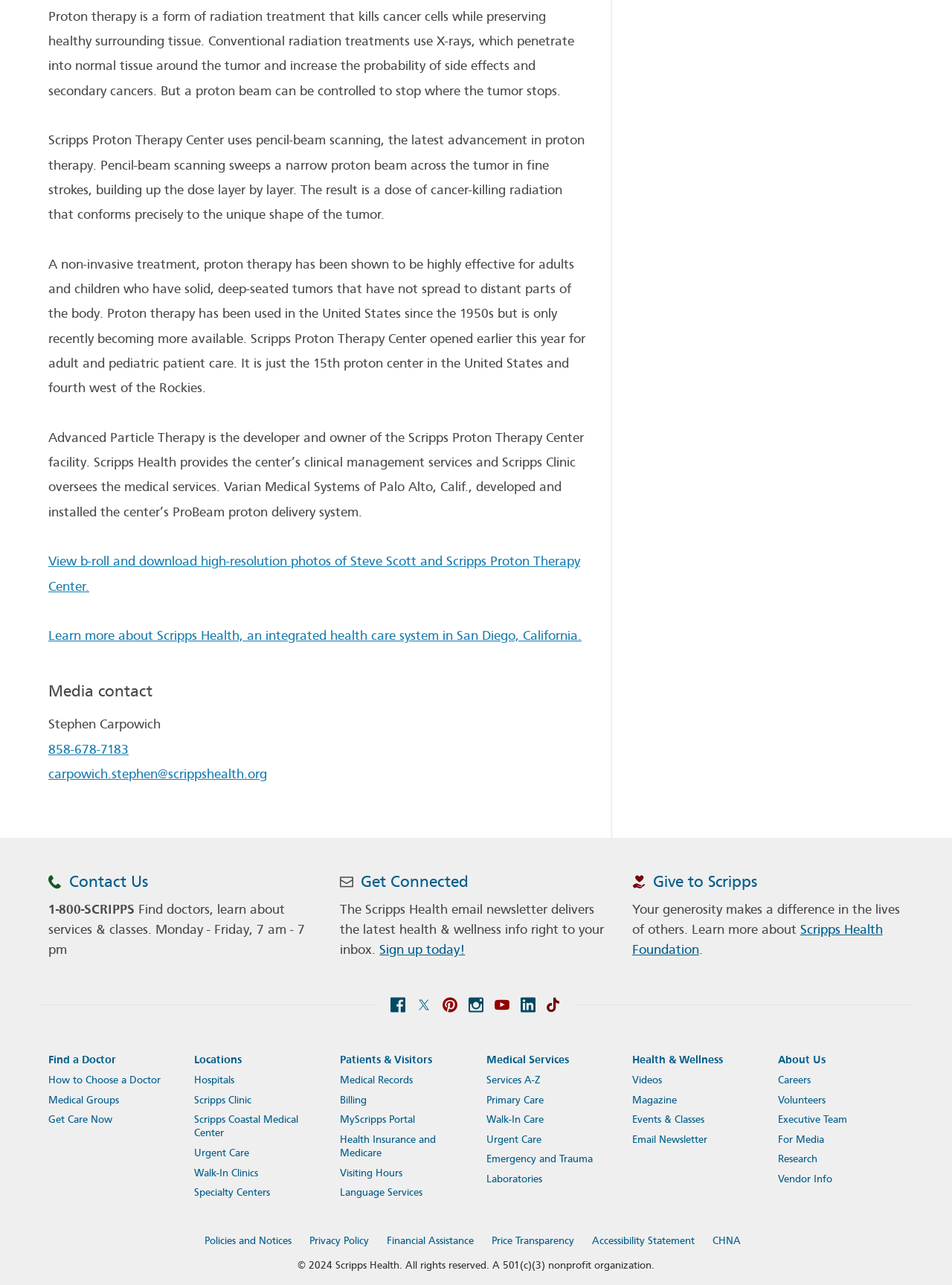Please specify the bounding box coordinates in the format (top-left x, top-left y, bottom-right x, bottom-right y), with values ranging from 0 to 1. Identify the bounding box for the UI component described as follows: 1-800-SCRIPPS

[0.051, 0.702, 0.141, 0.714]